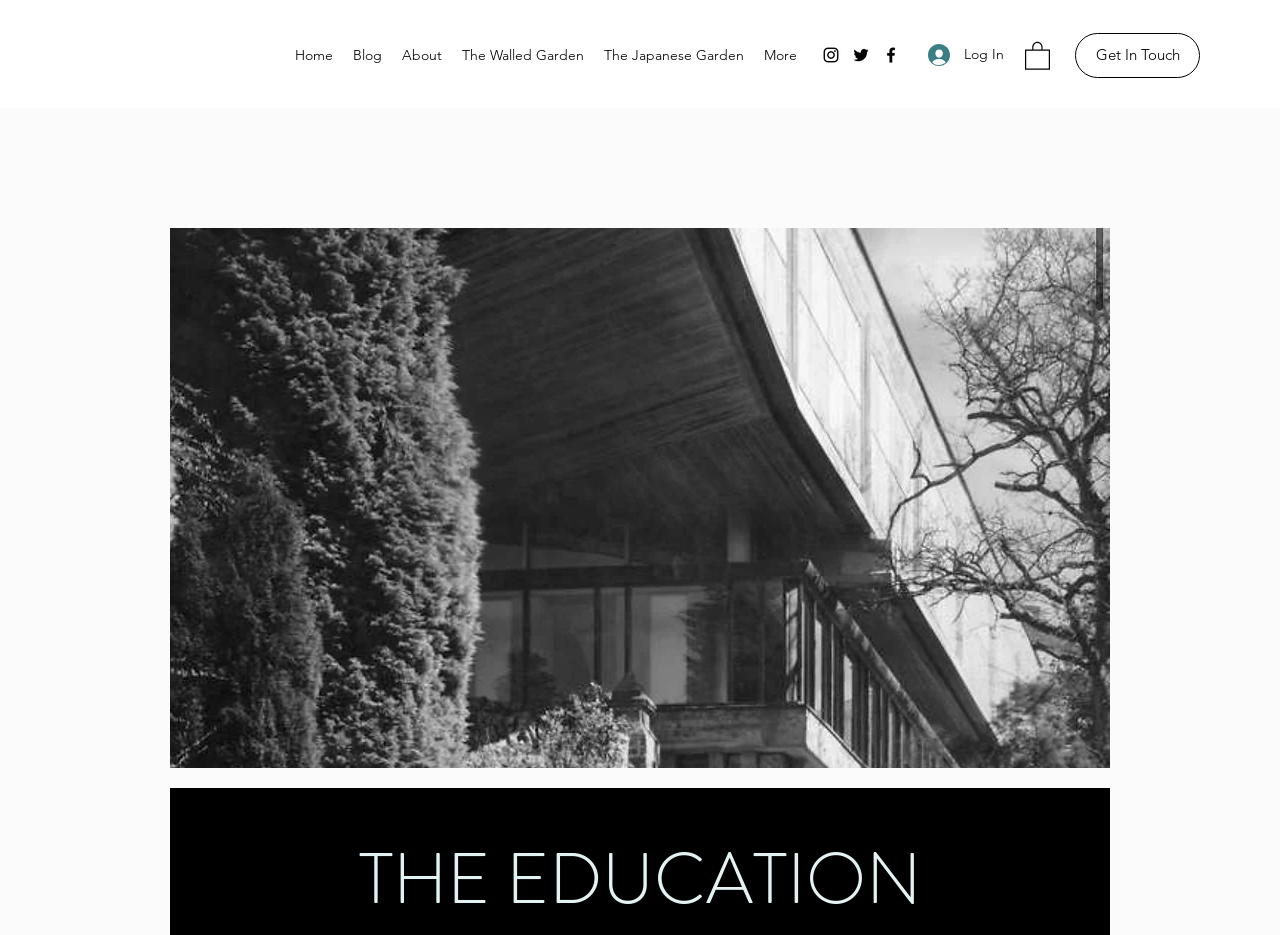What is the name of the garden mentioned in the navigation?
Analyze the image and provide a thorough answer to the question.

The navigation section contains a link to 'The Walled Garden', which suggests that it is a specific garden related to The Education Block.